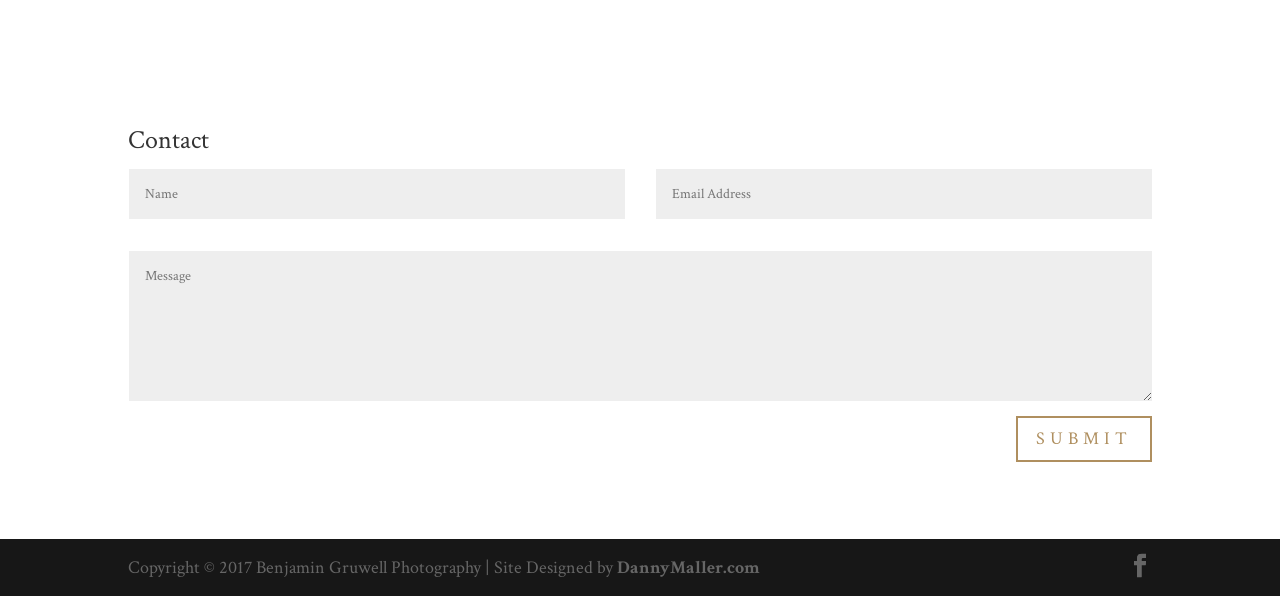Who designed the website?
Using the picture, provide a one-word or short phrase answer.

DannyMaller.com